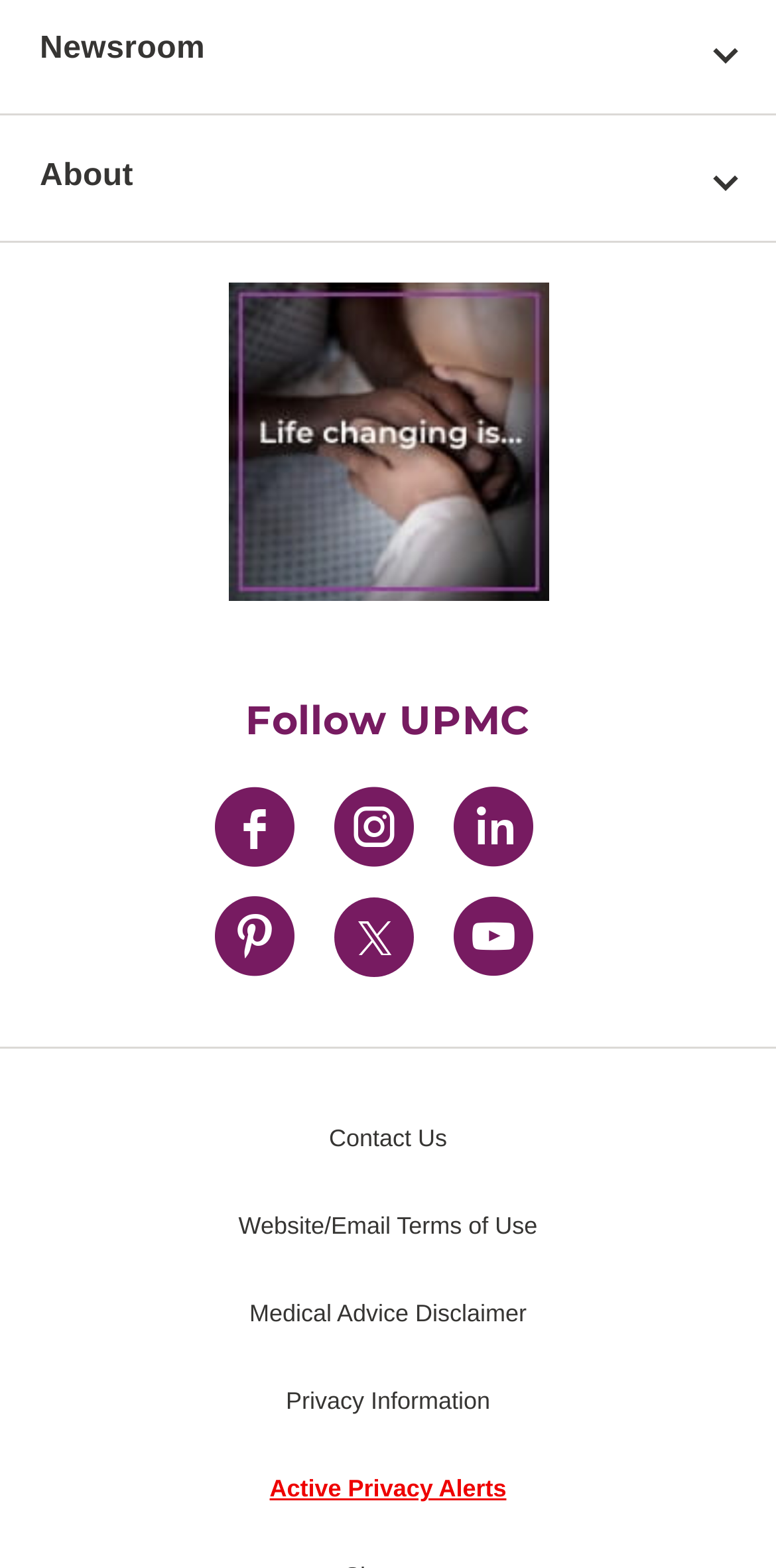Please mark the clickable region by giving the bounding box coordinates needed to complete this instruction: "Click on Patient & Visitor Resources".

[0.0, 0.01, 1.0, 0.041]